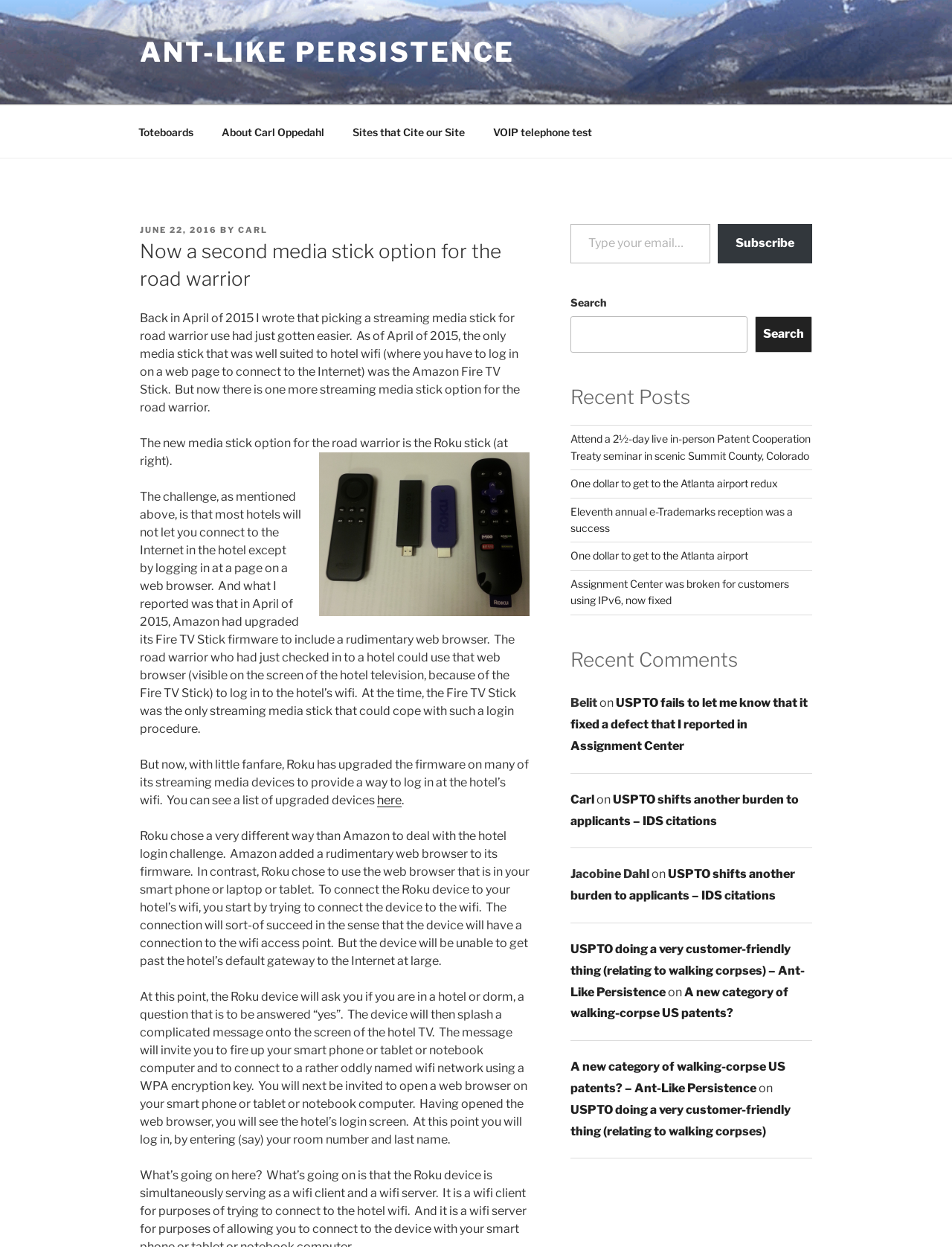Determine the bounding box coordinates for the UI element matching this description: "Ant-Like Persistence".

[0.147, 0.029, 0.54, 0.055]